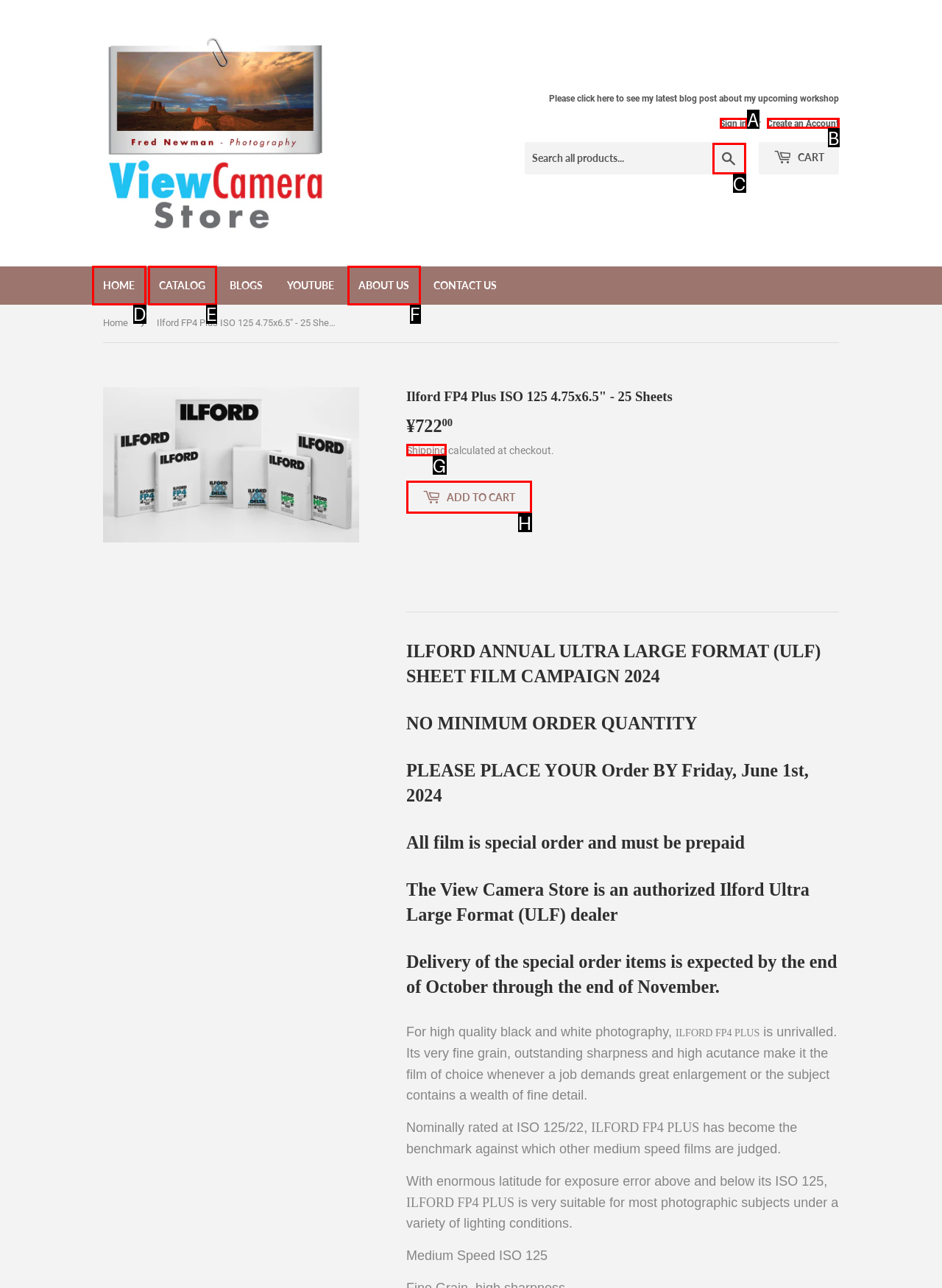Which HTML element fits the description: Catalog? Respond with the letter of the appropriate option directly.

E